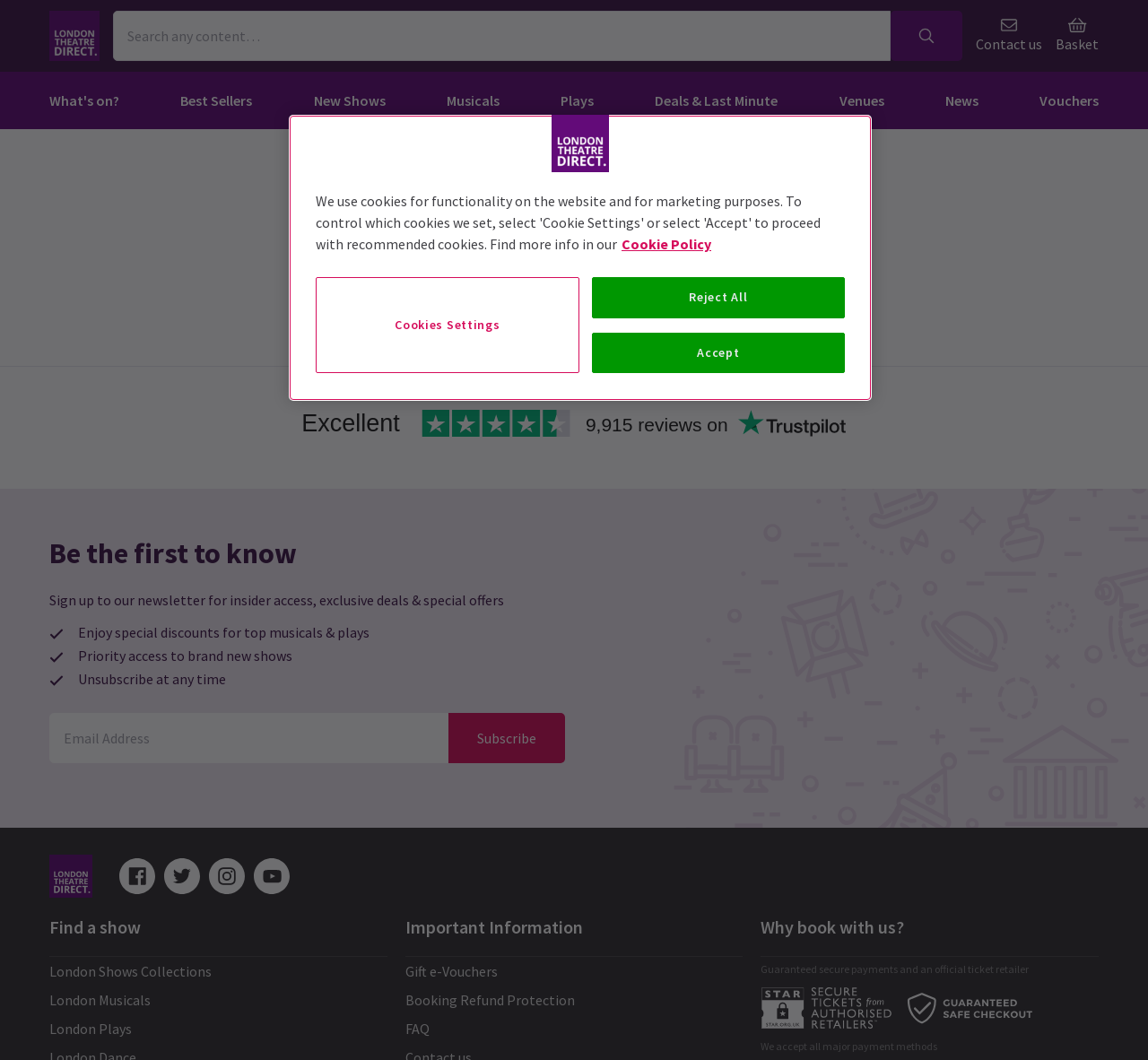Generate a thorough description of the webpage.

This webpage appears to be an error page for London Theatre Direct, a website that sells theatre tickets. At the top of the page, there is a logo and a search bar, allowing users to search for specific content. To the right of the search bar, there are buttons for "Basket" and "Contact us". 

Below the top section, there is a navigation menu with links to various categories, including "What's on?", "Best Sellers", "New Shows", "Musicals", "Plays", "Deals & Last Minute", "Venues", and "News". 

Further down the page, there are multiple sections with links to specific shows, including musicals and plays. These sections are organized by category, with links to popular shows like "Mamma Mia", "The Lion King", and "Wicked". There are also links to specific venues, such as the Dominion Theatre and the Aldwych Theatre.

The page has a total of 453 links, with many of them being related to specific shows or venues. The layout of the page is organized, with clear sections and categories, making it easy to navigate.